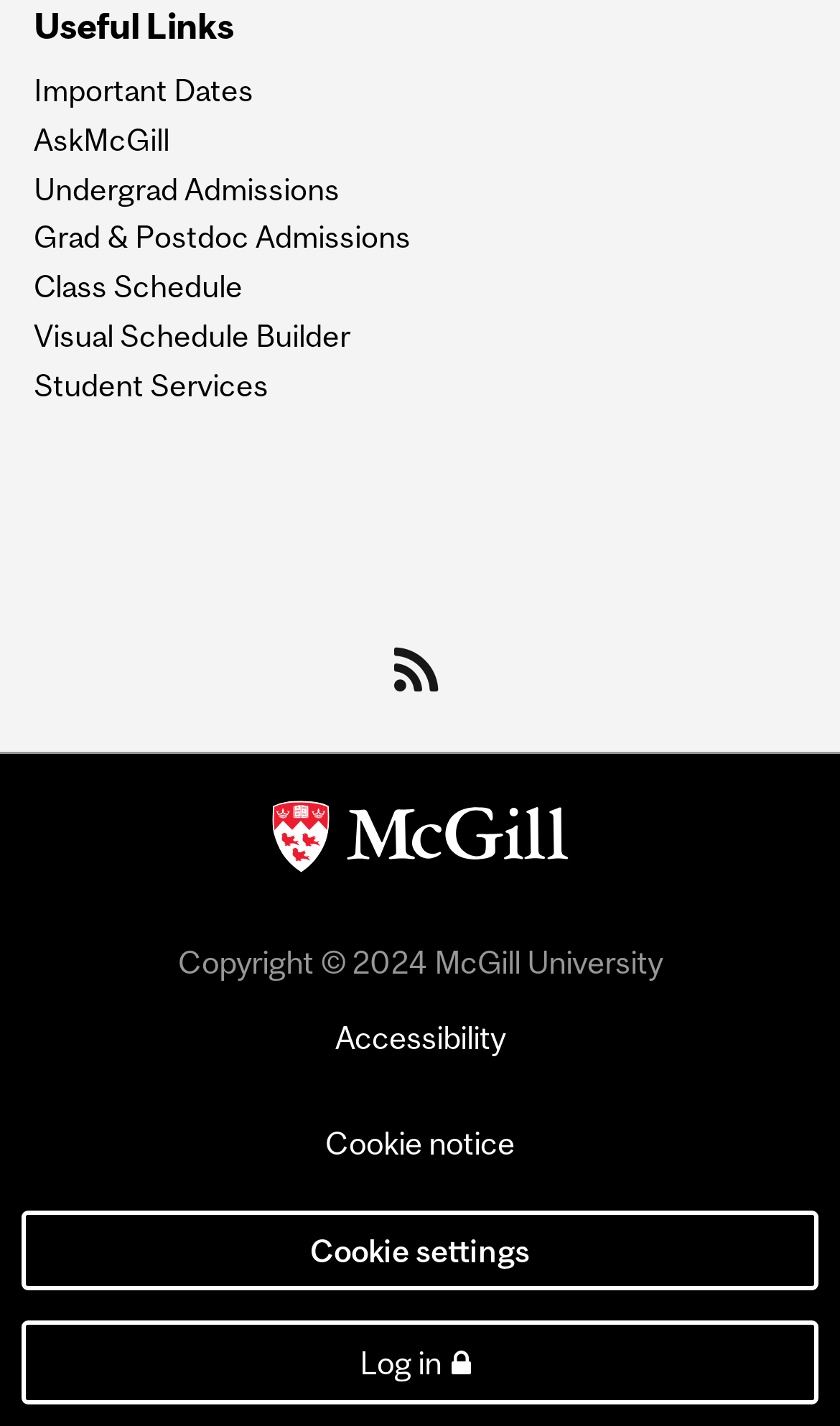Please answer the following query using a single word or phrase: 
How many links are available on the top left?

7